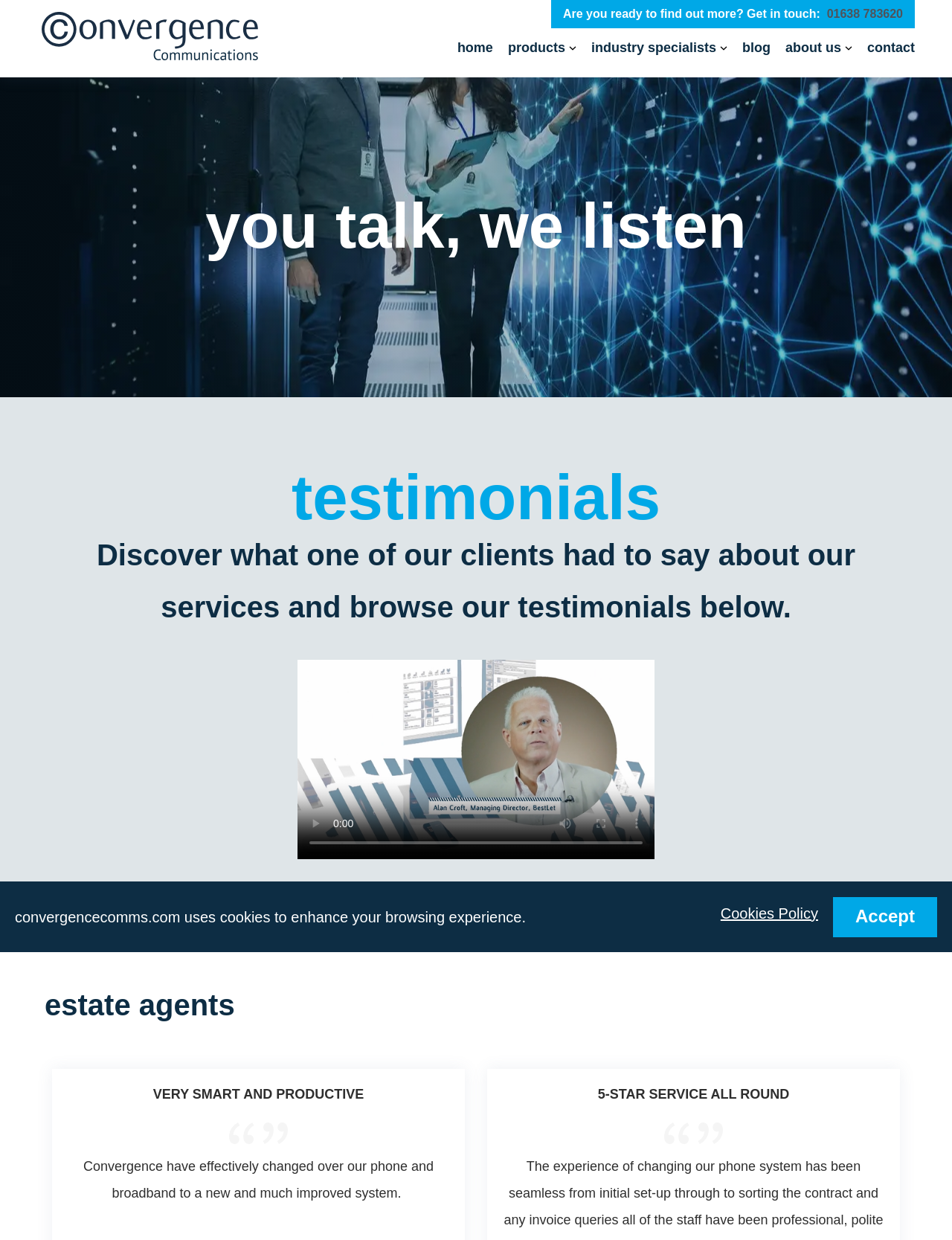Locate the bounding box coordinates of the segment that needs to be clicked to meet this instruction: "Go to the home page".

[0.473, 0.025, 0.526, 0.052]